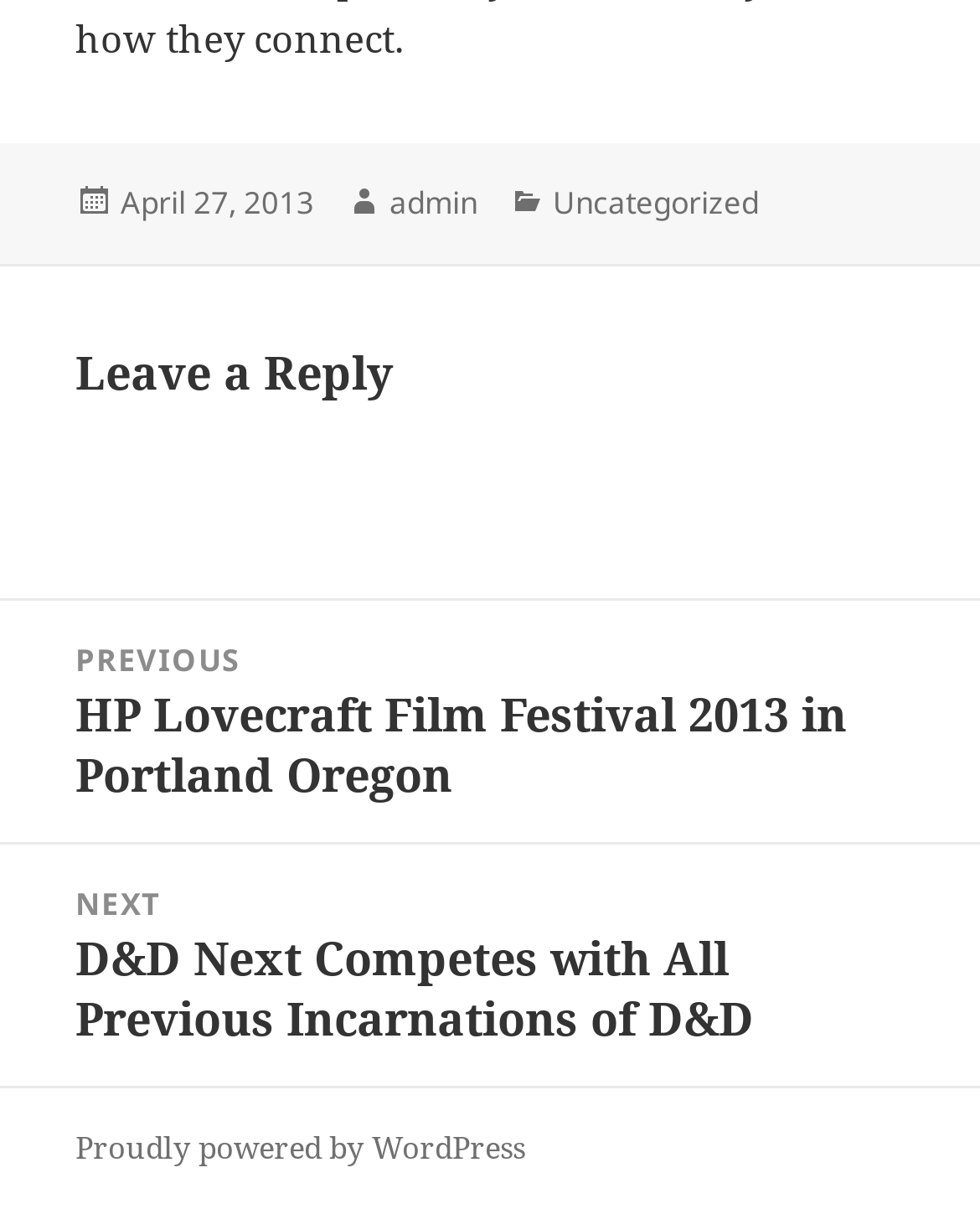Please provide a one-word or short phrase answer to the question:
What is the purpose of the iframe?

Comment Form